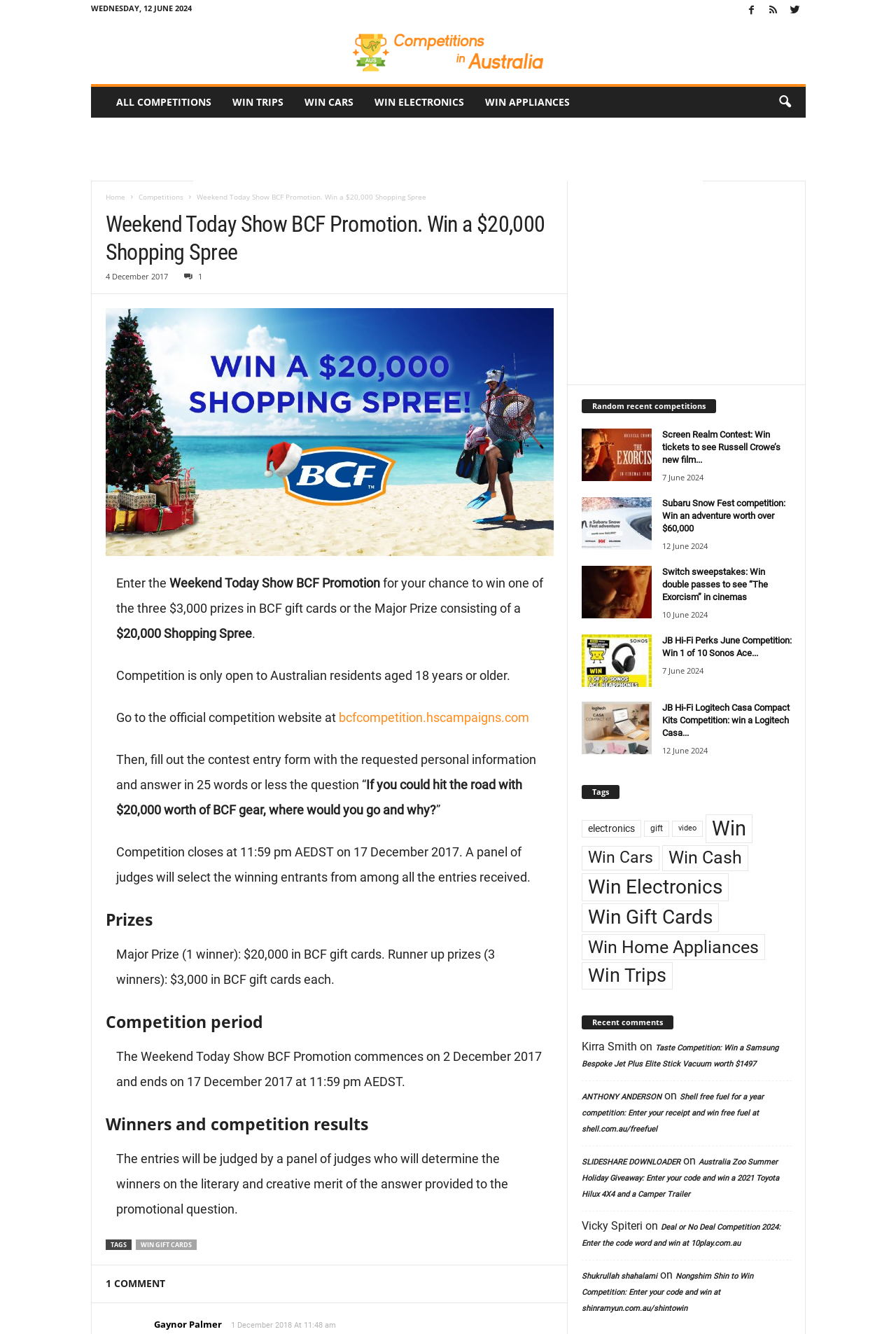Please determine the bounding box coordinates for the element that should be clicked to follow these instructions: "Click the 'ALL COMPETITIONS' link".

[0.118, 0.065, 0.247, 0.088]